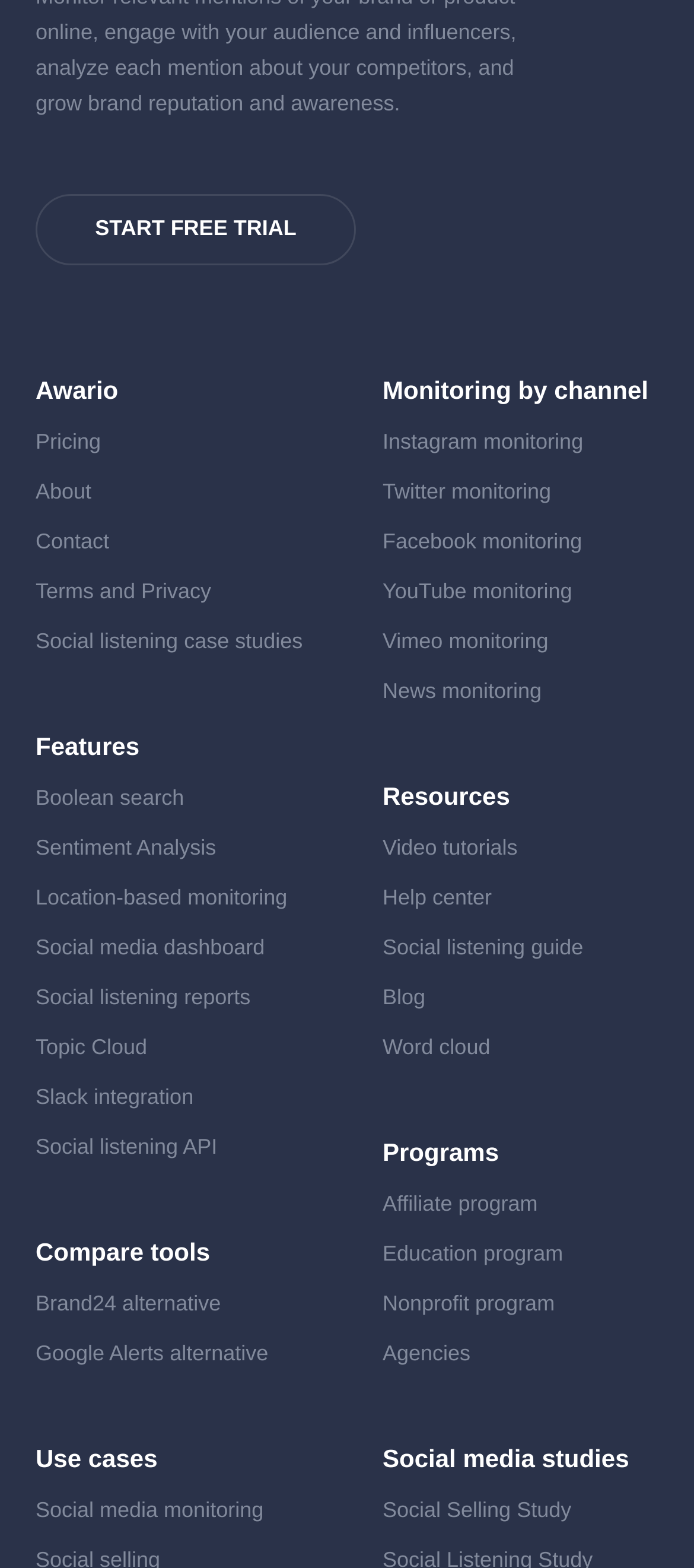How many links are there under 'Monitoring by channel'?
Please use the image to provide a one-word or short phrase answer.

6